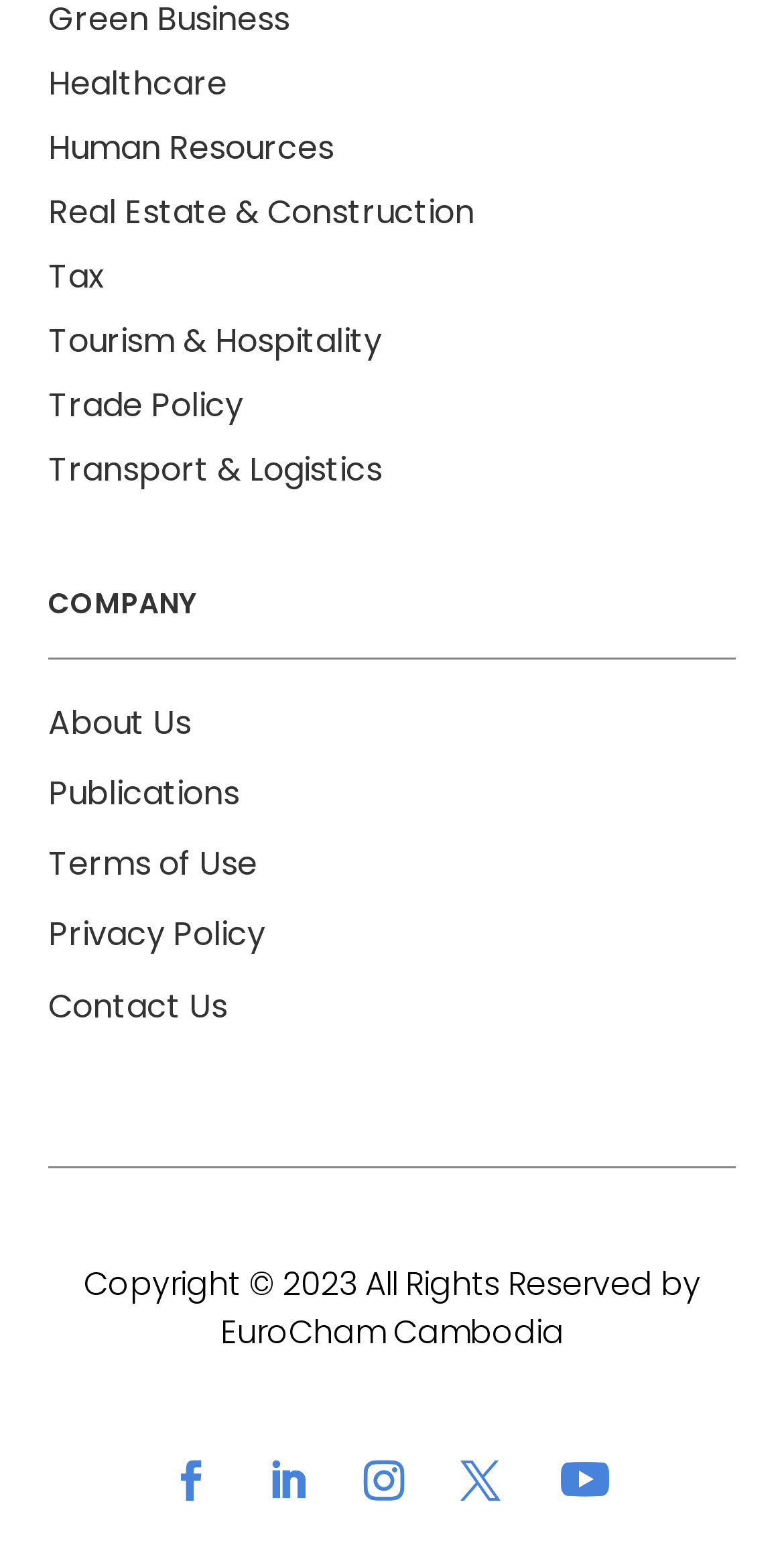Determine the bounding box coordinates for the area you should click to complete the following instruction: "Click on Facebook".

[0.192, 0.93, 0.295, 0.982]